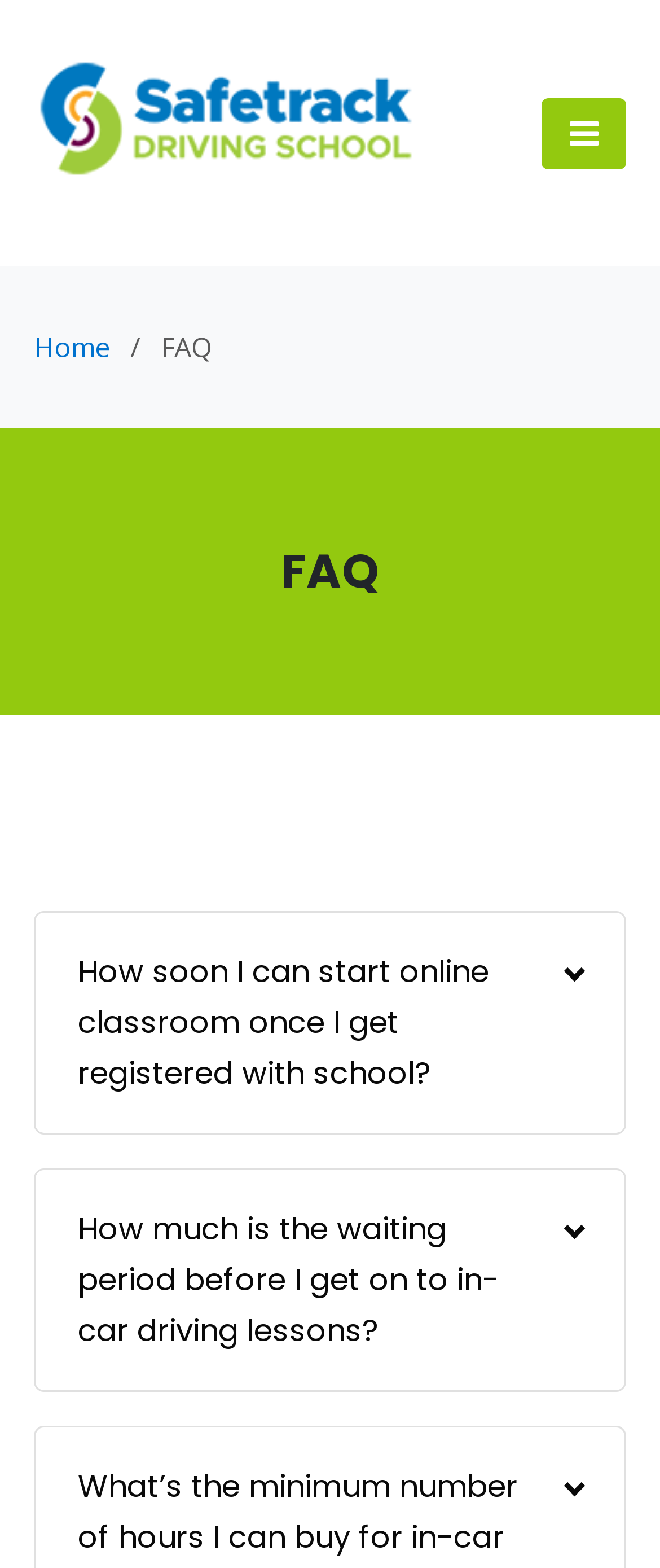Provide a one-word or short-phrase answer to the question:
What is the current state of the navigation button?

Not expanded